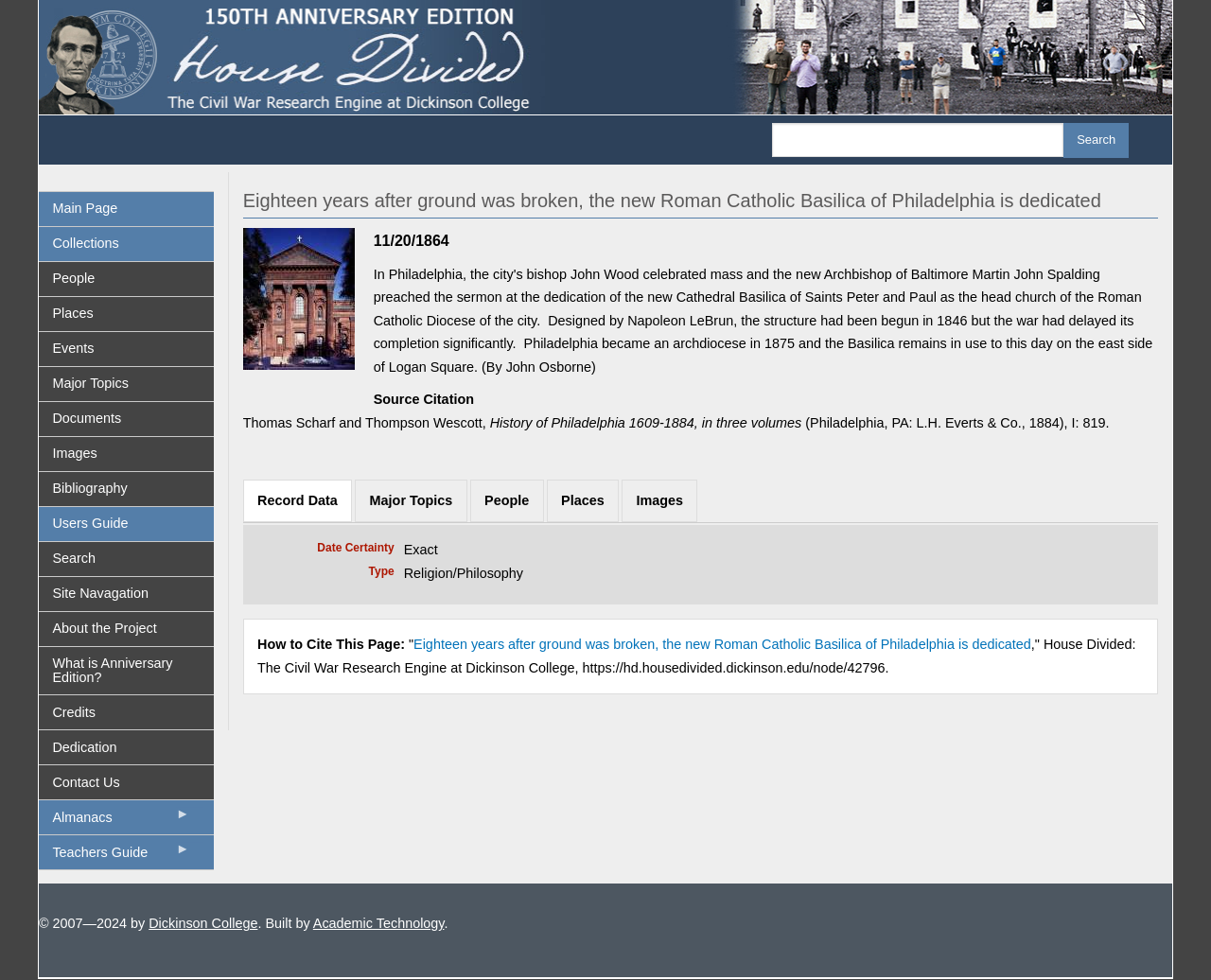Locate the bounding box coordinates of the clickable element to fulfill the following instruction: "Click on the 'NEW' menu item". Provide the coordinates as four float numbers between 0 and 1 in the format [left, top, right, bottom].

None